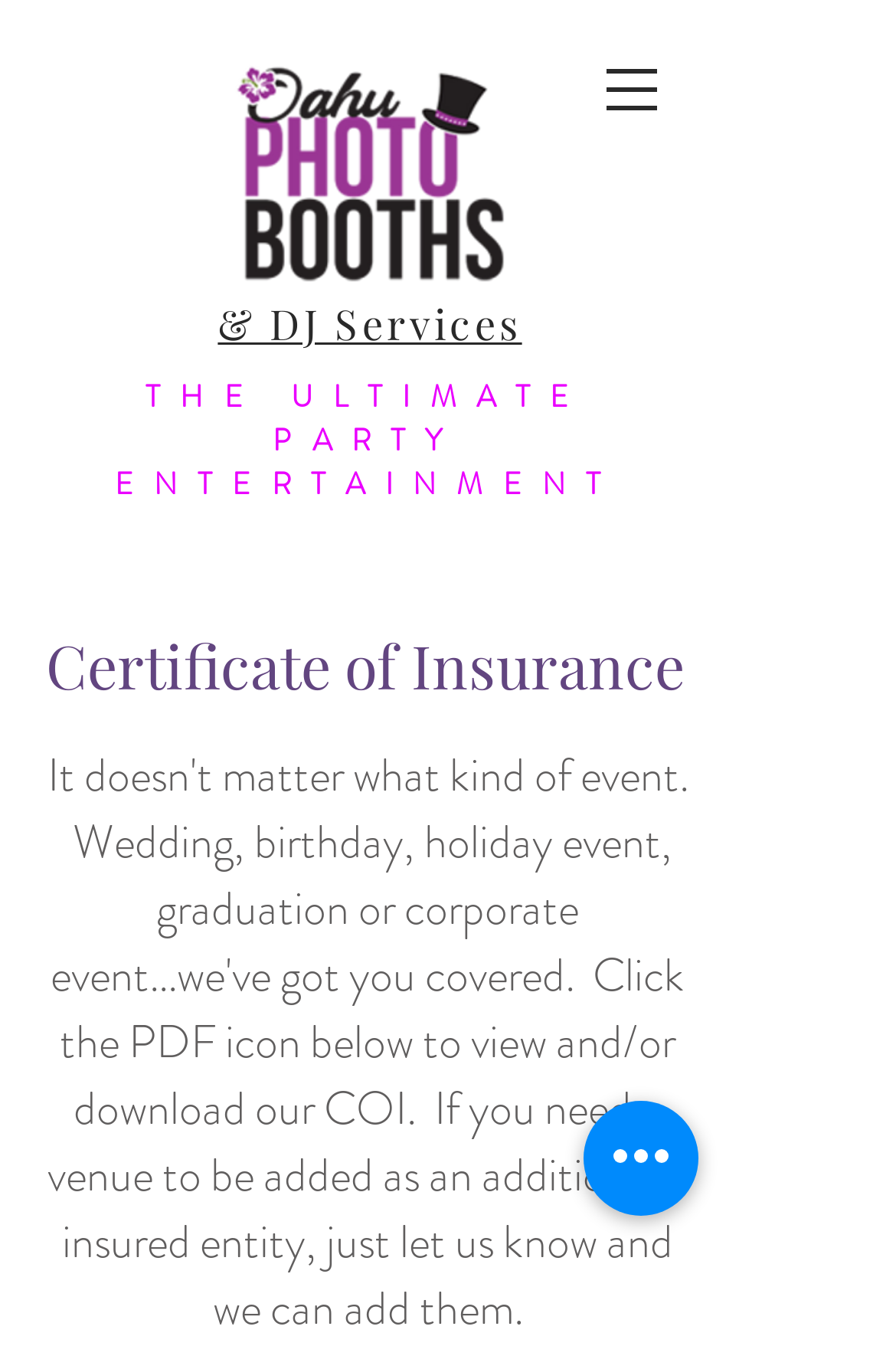Given the webpage screenshot, identify the bounding box of the UI element that matches this description: "aria-label="Quick actions"".

[0.651, 0.818, 0.779, 0.903]